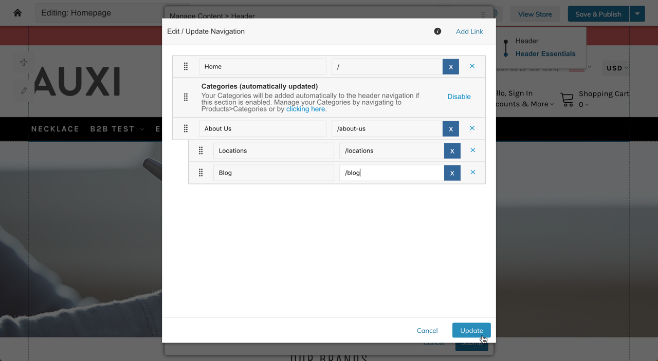Respond to the following query with just one word or a short phrase: 
What is the purpose of the 'Update' button?

To save changes